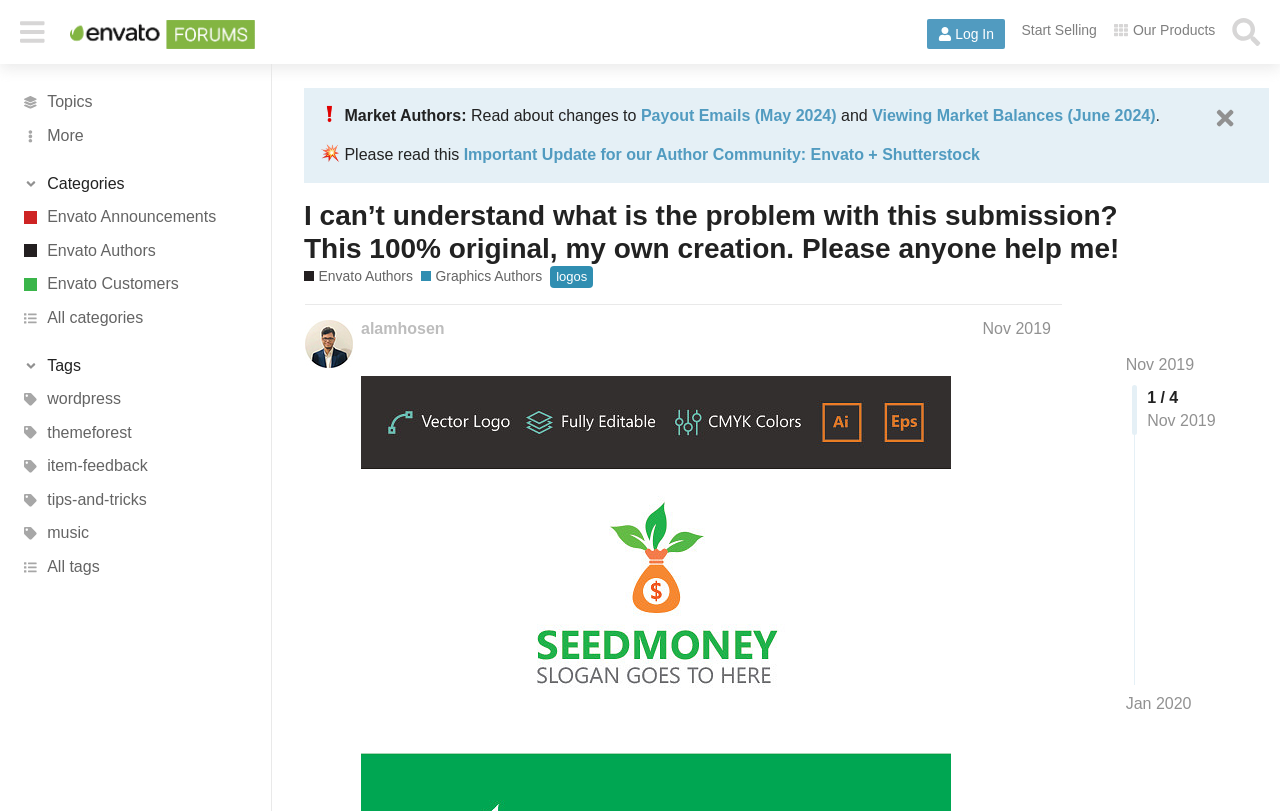Please specify the bounding box coordinates of the clickable region necessary for completing the following instruction: "Browse 2.4 Million Digital Assets". The coordinates must consist of four float numbers between 0 and 1, i.e., [left, top, right, bottom].

[0.768, 0.079, 0.848, 0.103]